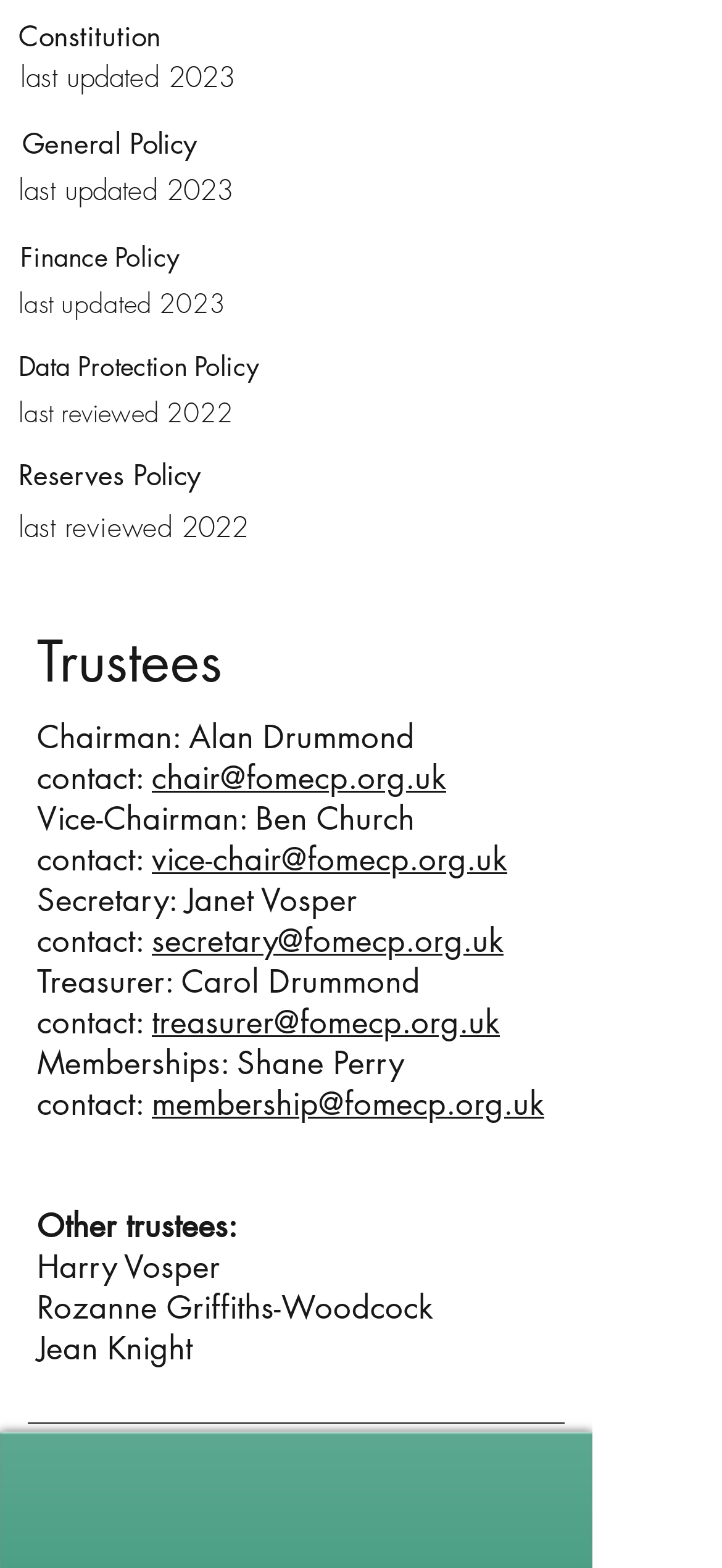Identify the bounding box coordinates necessary to click and complete the given instruction: "visit Facebook page".

[0.308, 0.965, 0.359, 0.989]